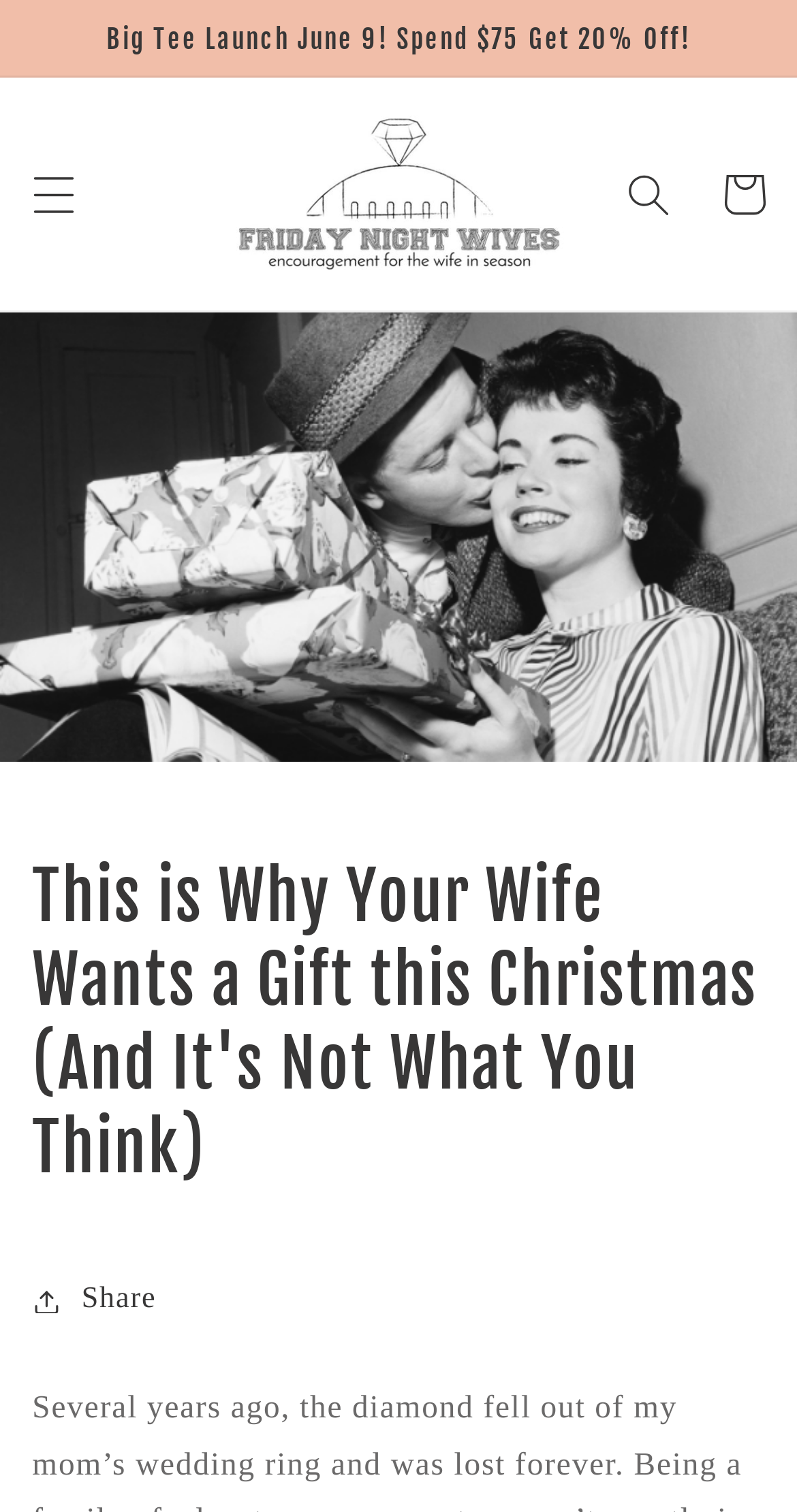Provide a thorough and detailed response to the question by examining the image: 
What is the purpose of the button at the top right corner?

I identified the purpose of the button by looking at the button element with the text 'Search' at coordinates [0.755, 0.098, 0.873, 0.16].